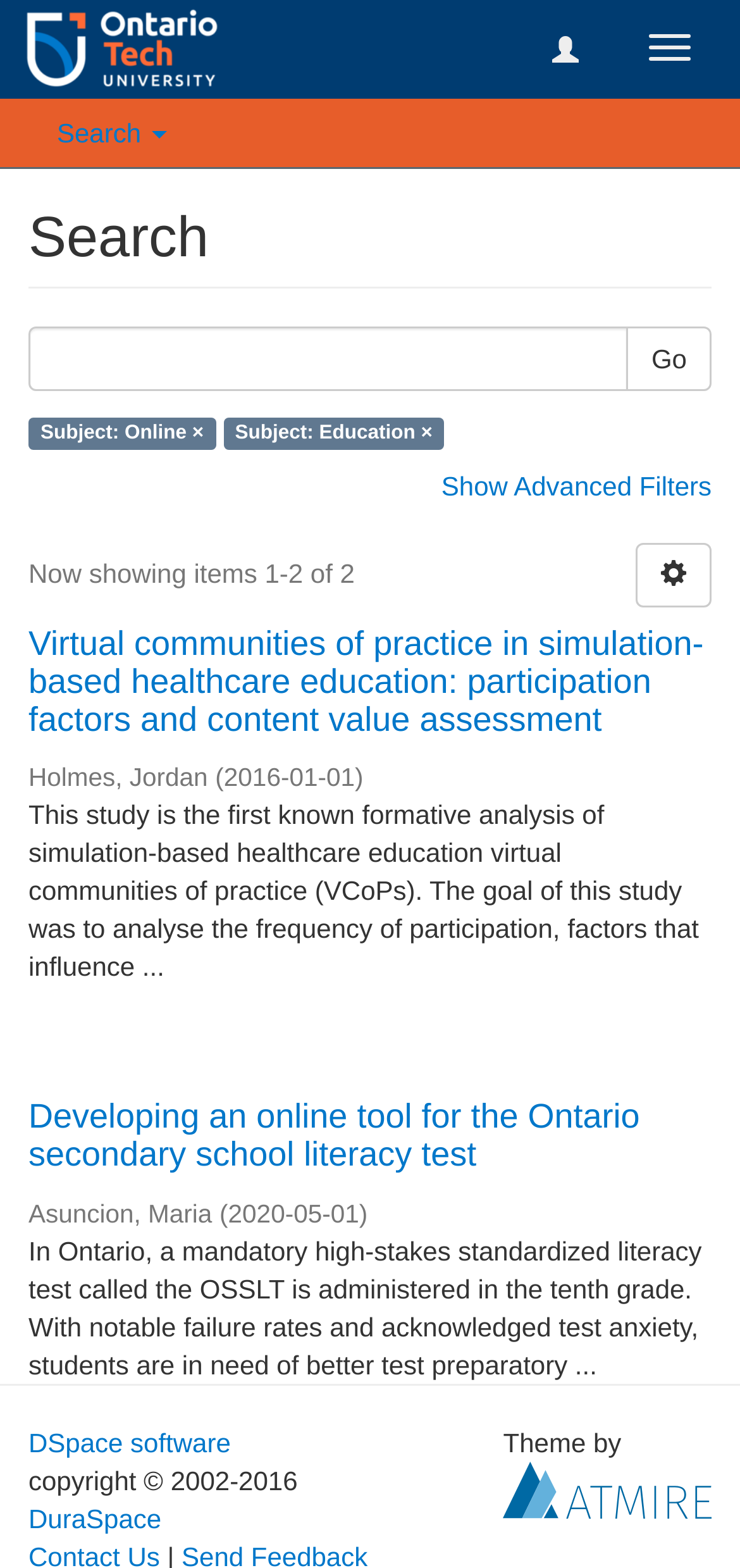Please provide the bounding box coordinates for the element that needs to be clicked to perform the following instruction: "View January 2022". The coordinates should be given as four float numbers between 0 and 1, i.e., [left, top, right, bottom].

None